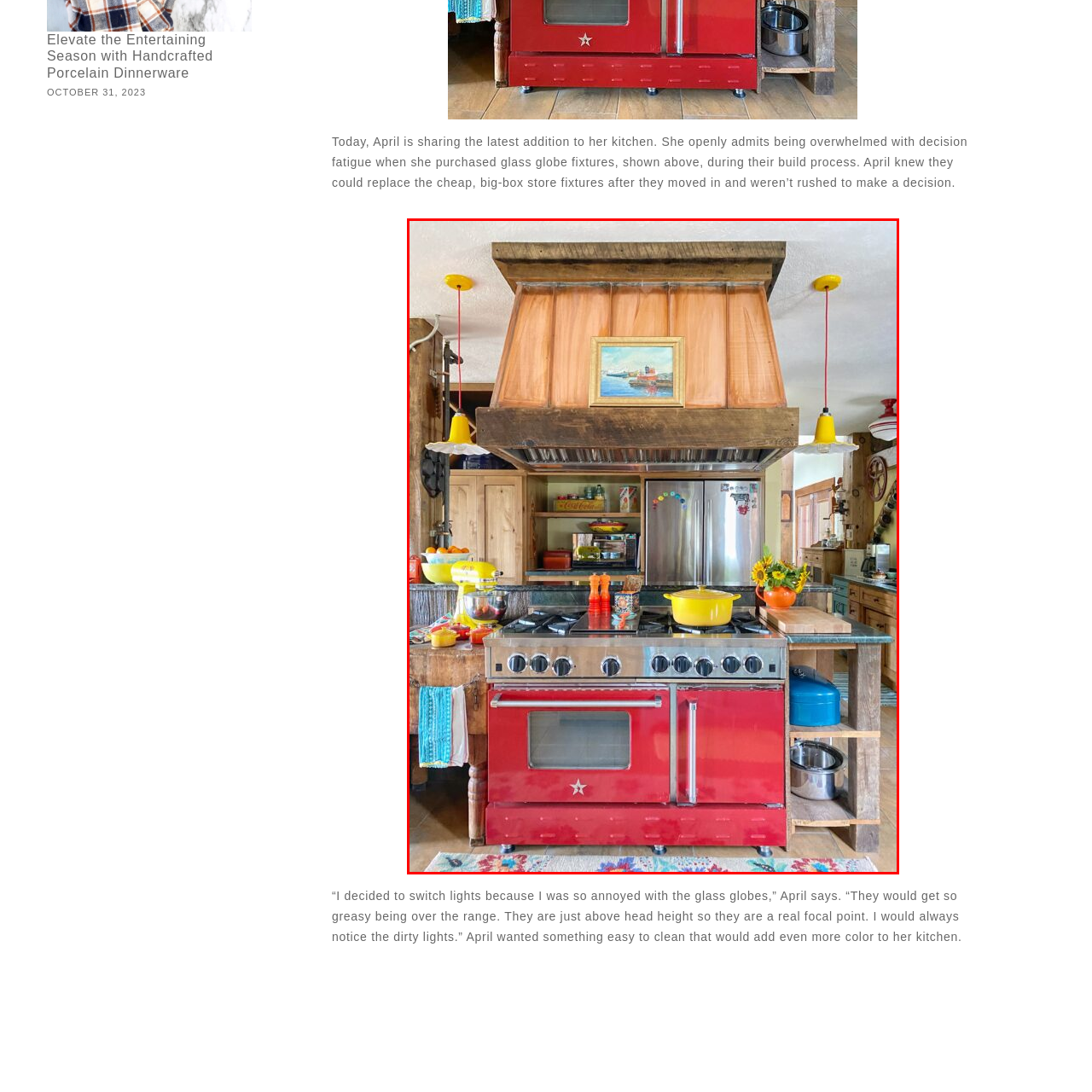Give an in-depth description of the picture inside the red marked area.

This vibrant kitchen scene features a striking red stove that serves as the centerpiece, complemented by a sleek stainless steel countertop and a rustic wooden hood overhead. Brightly colored pendant lights in yellow hang from the ceiling, adding a cheerful touch. The kitchen showcases a mix of modern and farmhouse aesthetics with open shelving filled with colorful dishware and an array of ingredients, reflecting a warm, inviting atmosphere. A lively bouquet of flowers adds freshness to the space, while the warm tones of wood cabinetry and a patterned rug underfoot enhance the cozy yet functional feel of this bustling cooking area.